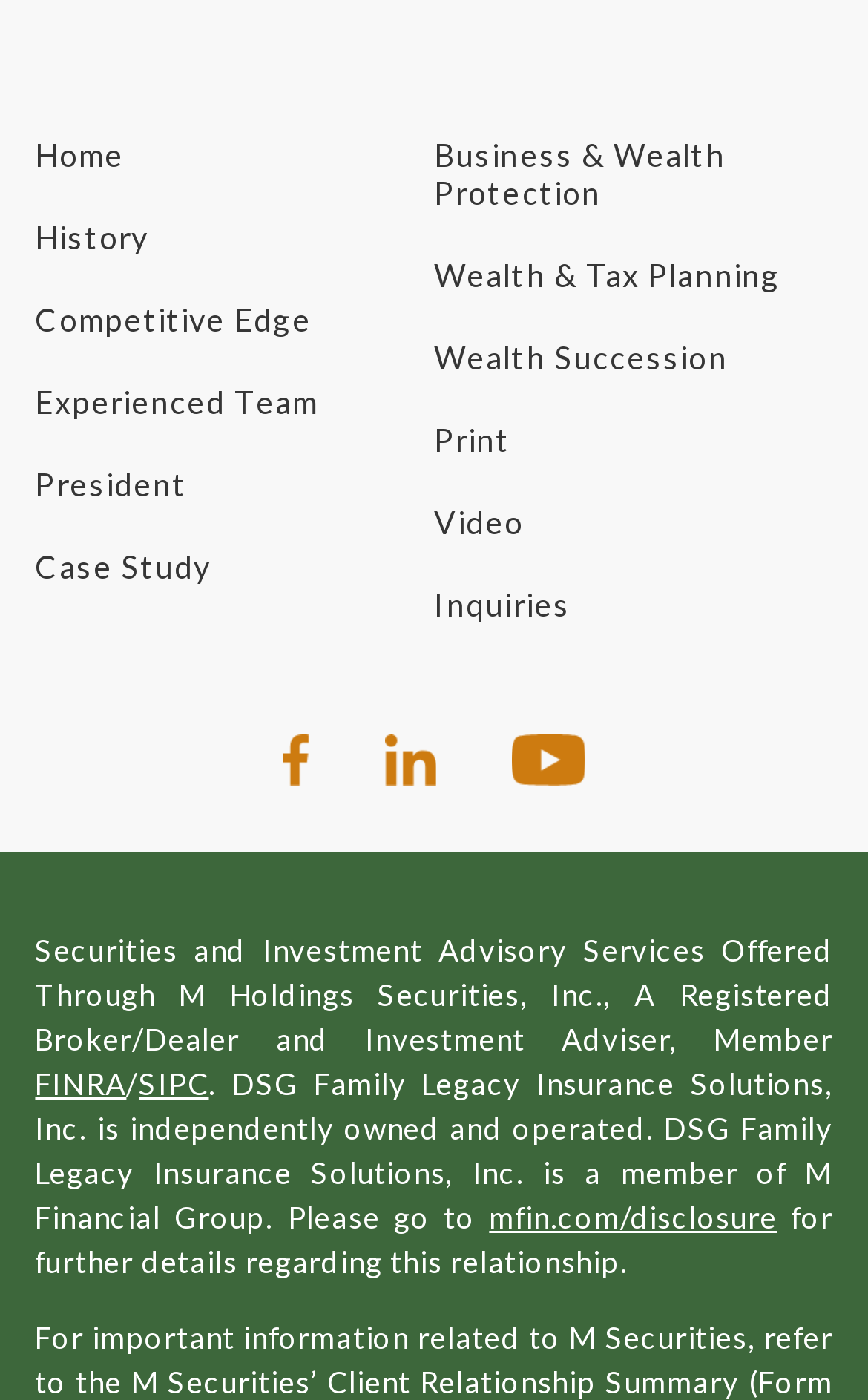Identify the bounding box coordinates for the UI element mentioned here: "History". Provide the coordinates as four float values between 0 and 1, i.e., [left, top, right, bottom].

[0.041, 0.156, 0.171, 0.183]